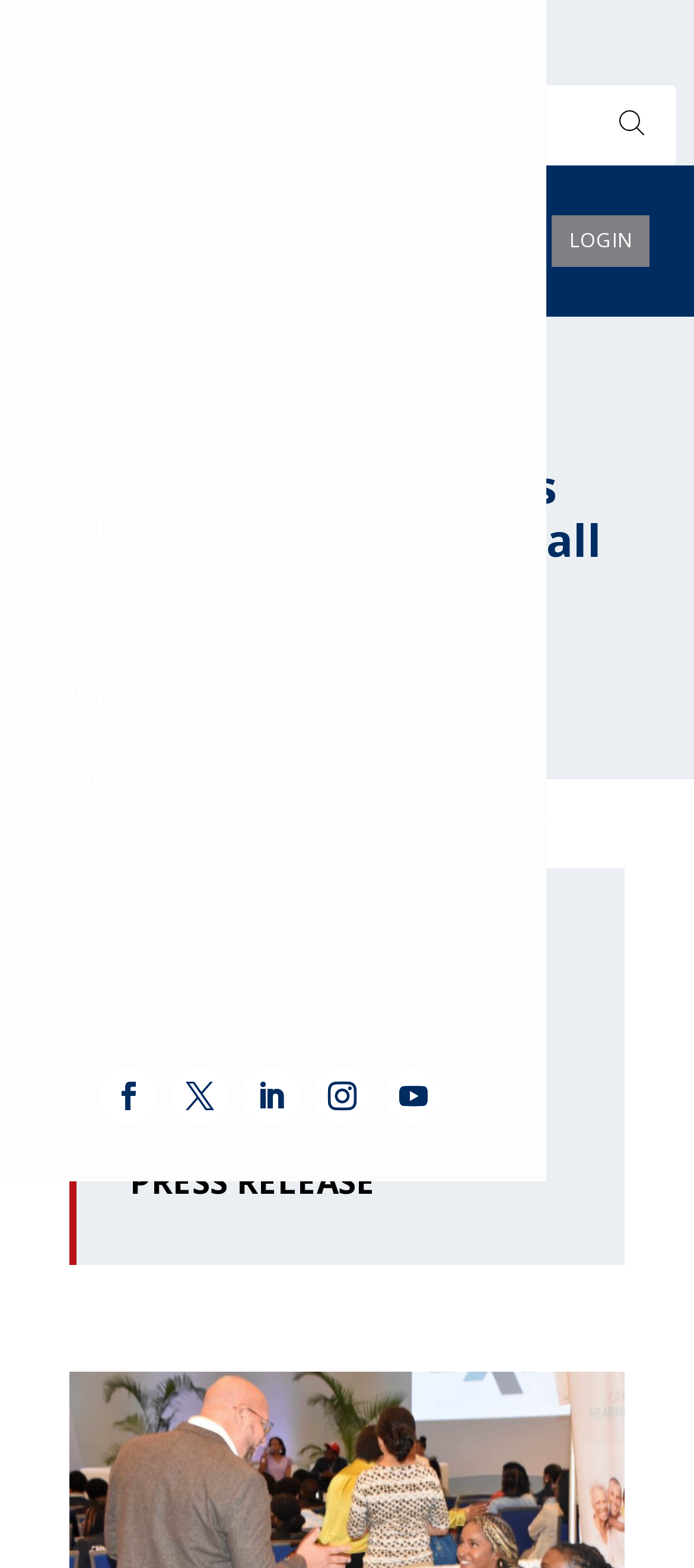Please identify the bounding box coordinates of the element's region that I should click in order to complete the following instruction: "Click on CONTACT". The bounding box coordinates consist of four float numbers between 0 and 1, i.e., [left, top, right, bottom].

[0.464, 0.138, 0.649, 0.17]